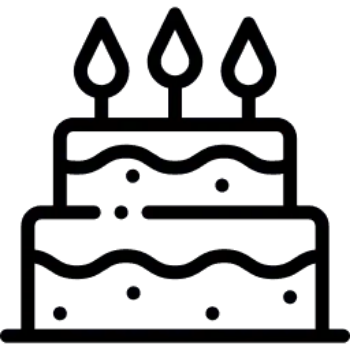Provide a single word or phrase to answer the given question: 
What is the purpose of the image in the context of the company's policy?

To highlight employee well-being